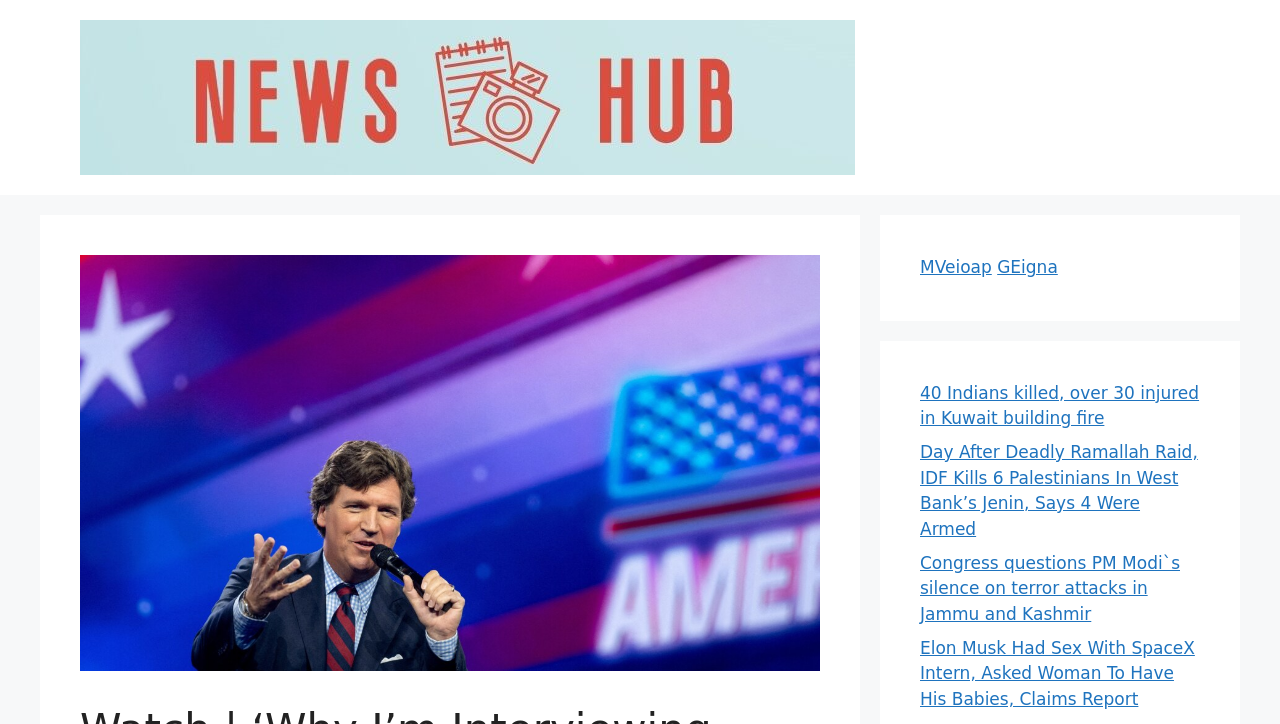What is the name of the news website?
Provide a well-explained and detailed answer to the question.

I determined the answer by looking at the banner element at the top of the webpage, which contains a link with the text 'News Hub'.